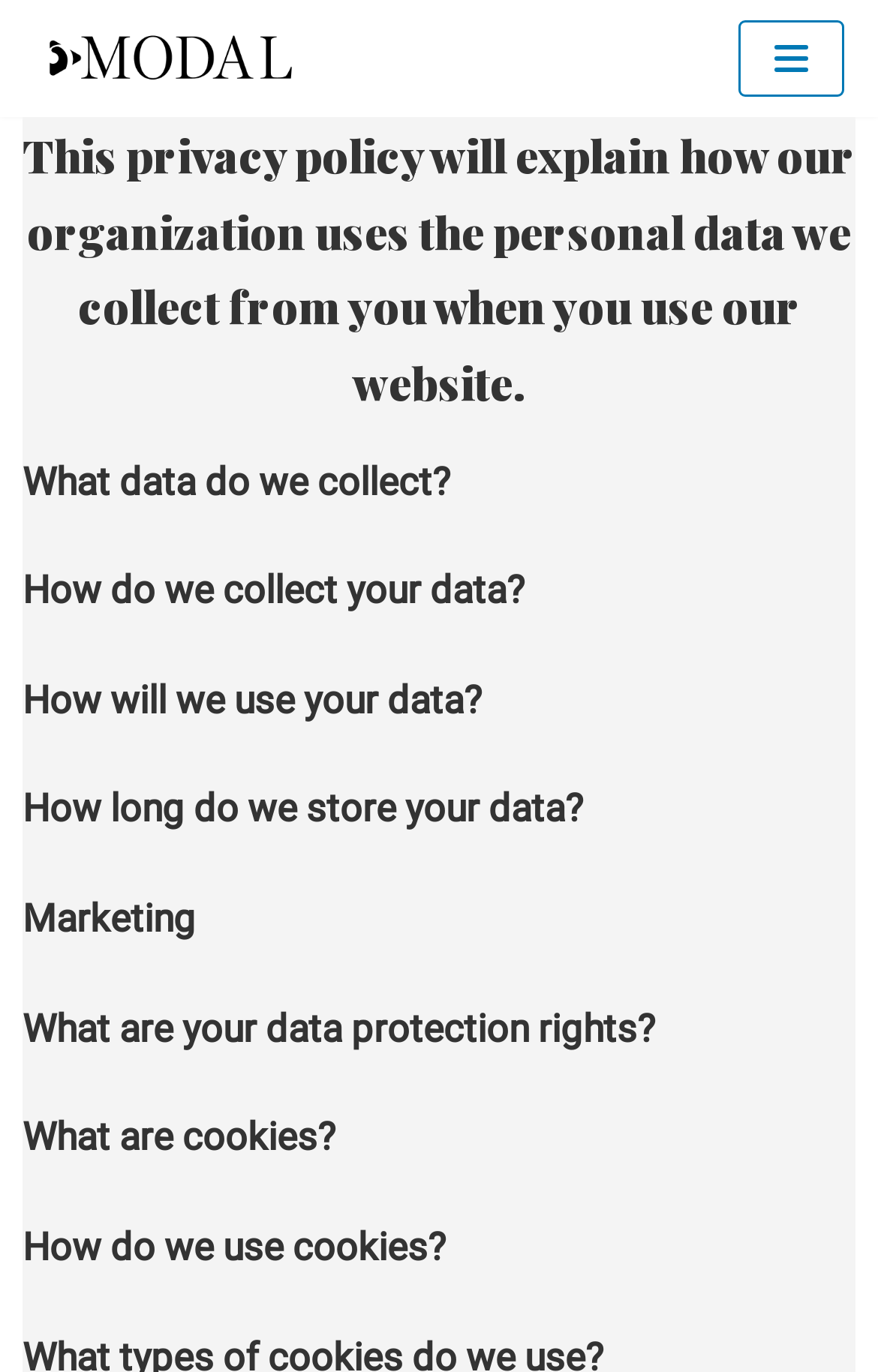Generate a thorough caption that explains the contents of the webpage.

This webpage is about a privacy policy, specifically for a modal window. At the top-left corner, there is a "Skip to content" link, followed by a "Modal" link. On the top-right corner, there is a "Navigation Menu" button.

Below the navigation menu, there is a heading that explains the purpose of the privacy policy, which is to describe how the organization uses personal data collected from users when they use their website.

Underneath the heading, there are several sections of static text, each with a question related to data collection and usage. These sections are arranged vertically, with the first one asking "What data do we collect?" followed by "How do we collect your data?", "How will we use your data?", "How long do we store your data?", "Marketing", "What are your data protection rights?", "What are cookies?", and finally "How do we use cookies?". Each section is positioned below the previous one, taking up a significant portion of the webpage.